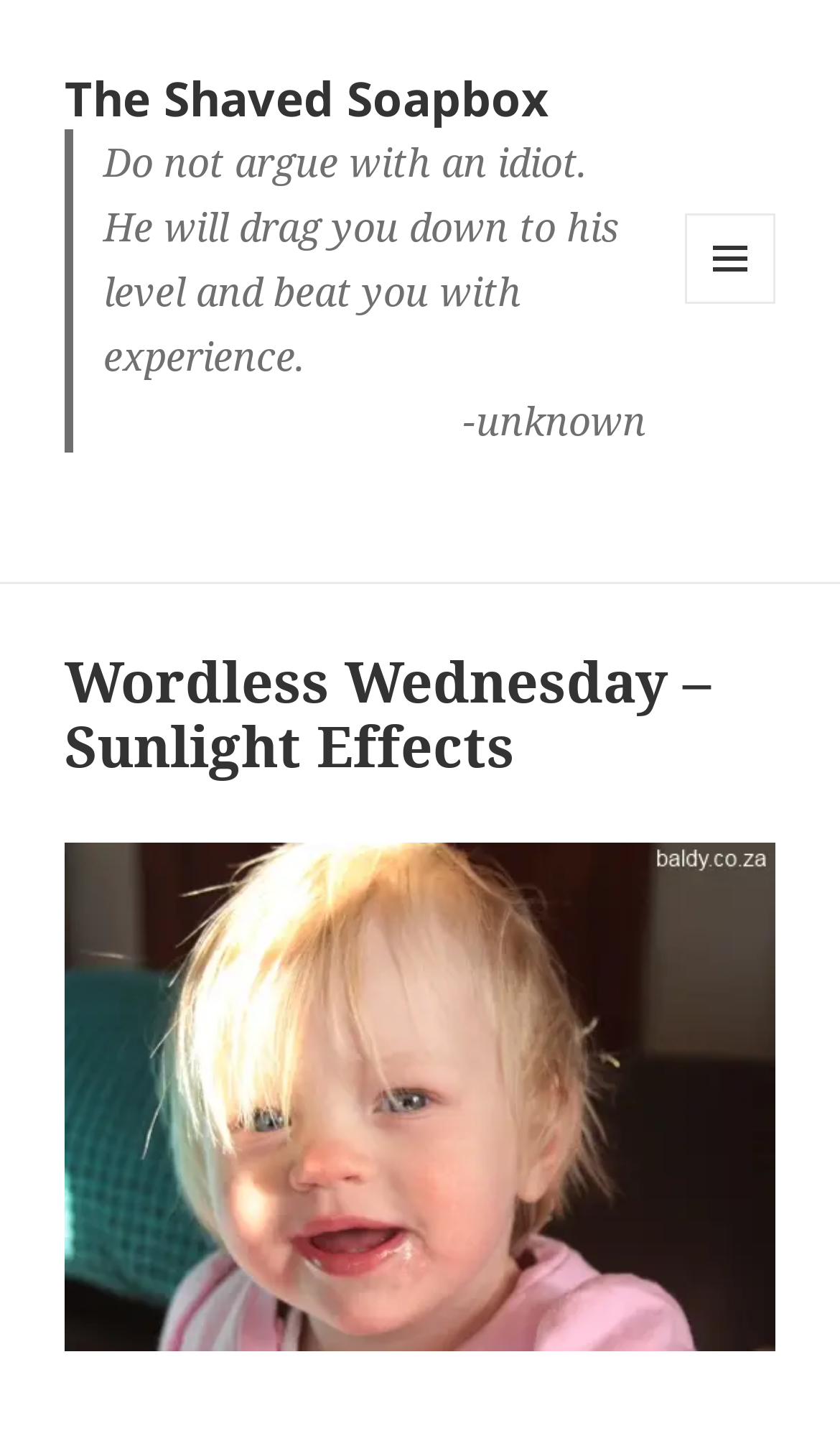Please determine and provide the text content of the webpage's heading.

Wordless Wednesday – Sunlight Effects